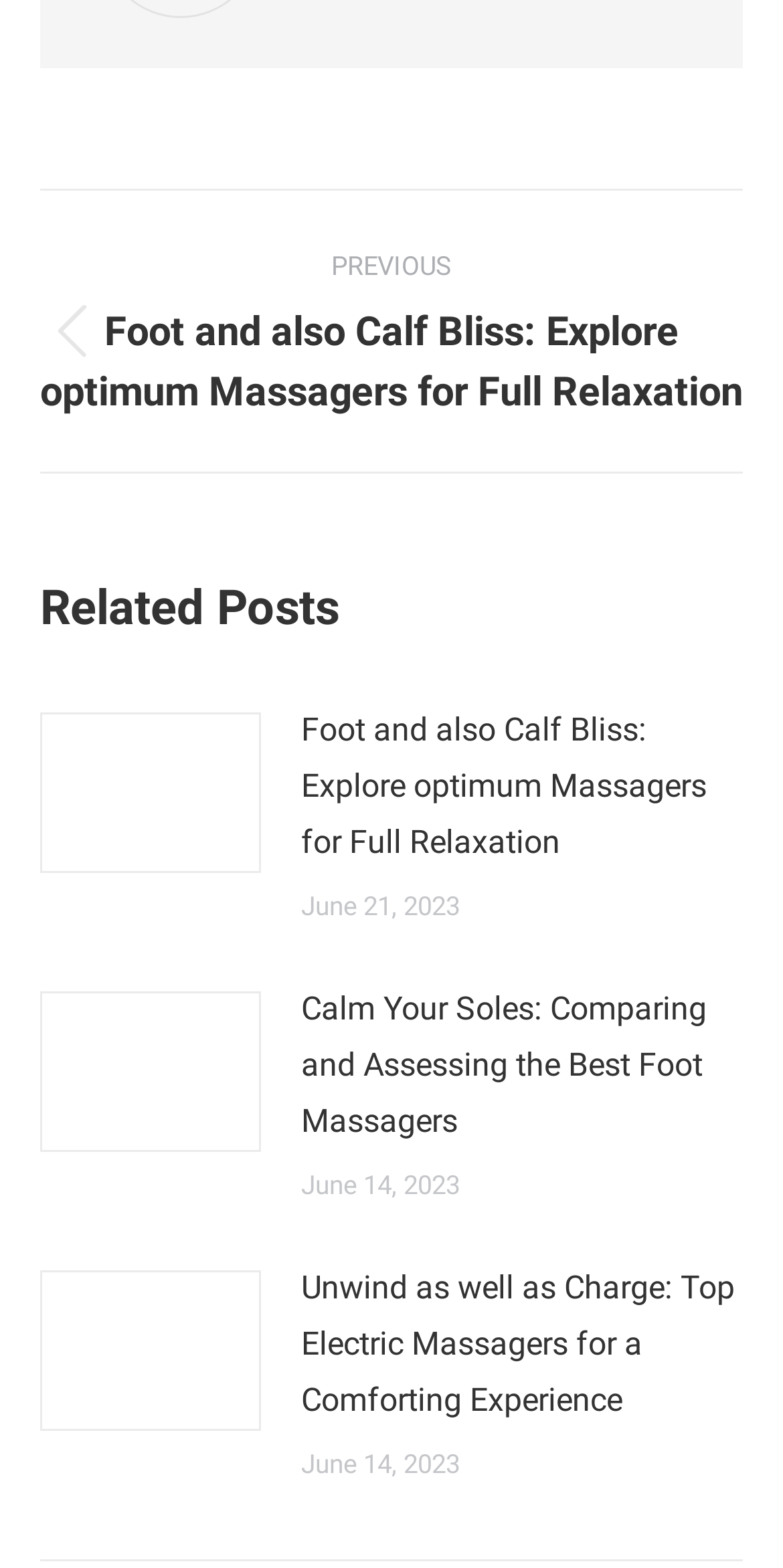Provide a thorough and detailed response to the question by examining the image: 
How many images are there in the related posts?

I counted the number of image elements, which are [634], [743], and [747]. Each of these elements represents an image in a related post, so there are 3 images in total.